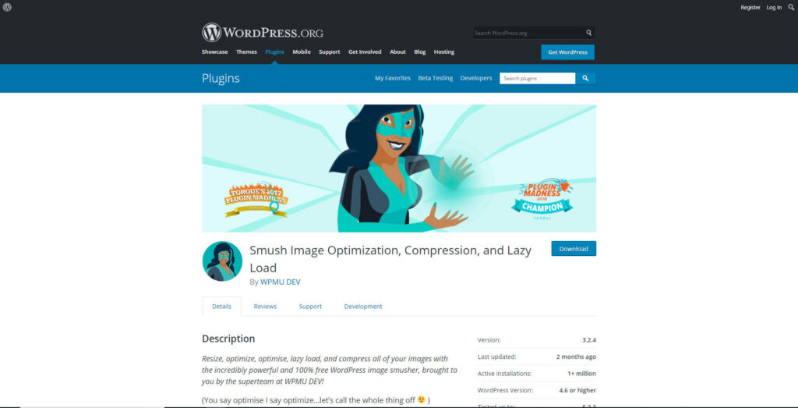Using the details from the image, please elaborate on the following question: What is the purpose of the visual badges surrounding the character?

The visual badges surrounding the character are meant to highlight the plugin's accolades and user-friendly features, emphasizing its status as a champion in the realm of lazy loading techniques.